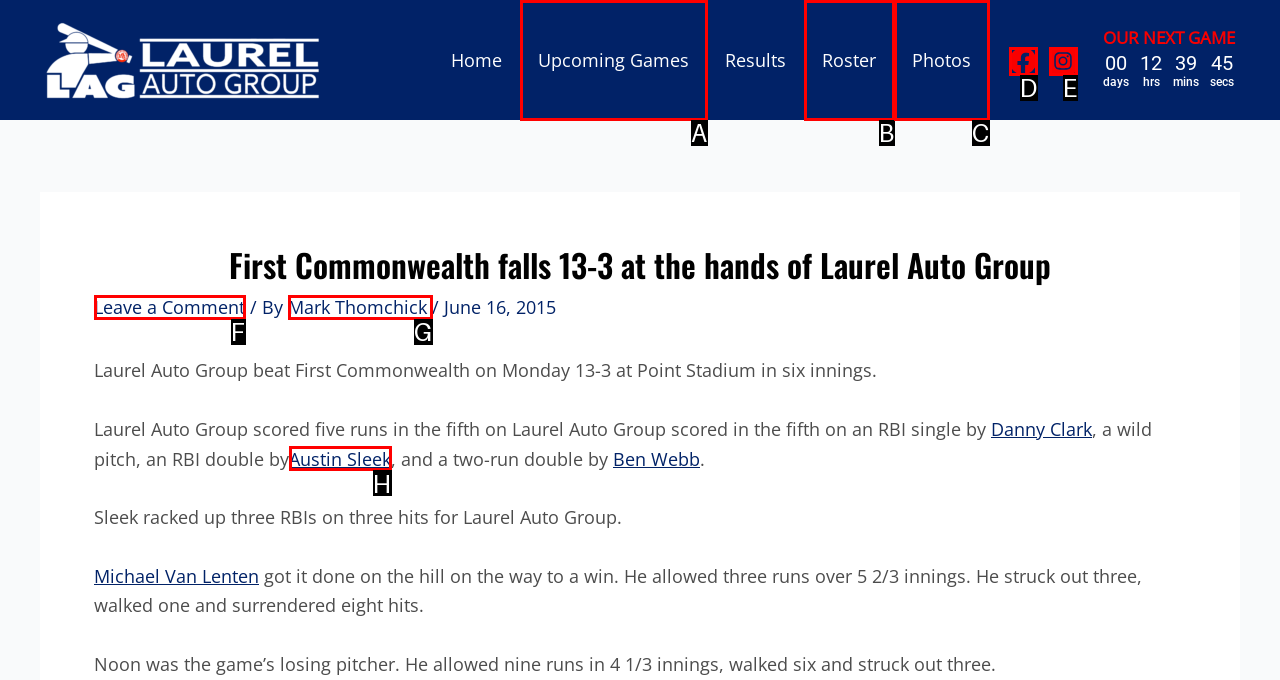Identify which HTML element aligns with the description: Photos
Answer using the letter of the correct choice from the options available.

C